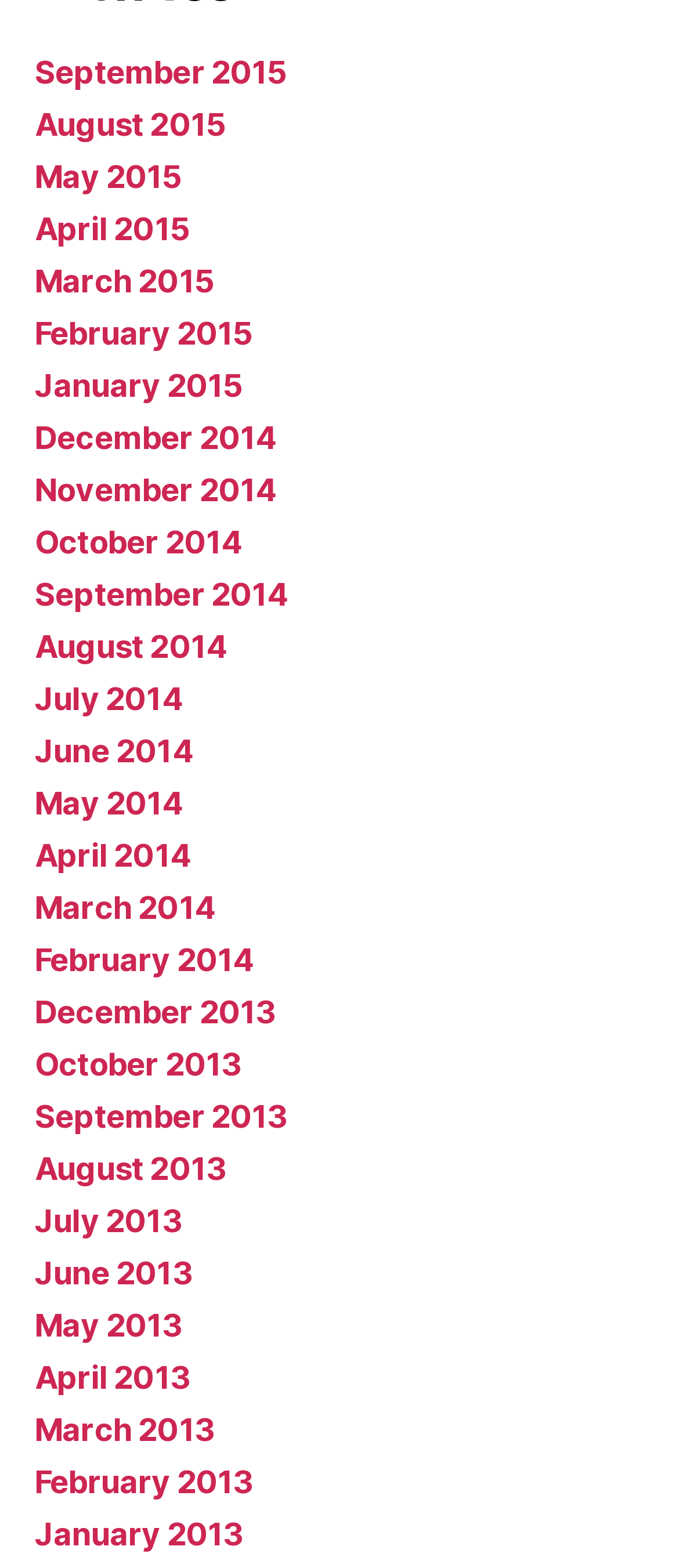How many links are there in total?
Using the details shown in the screenshot, provide a comprehensive answer to the question.

I counted the number of links in the list and found that there are 30 links in total, each representing a month from 2013 to 2015.